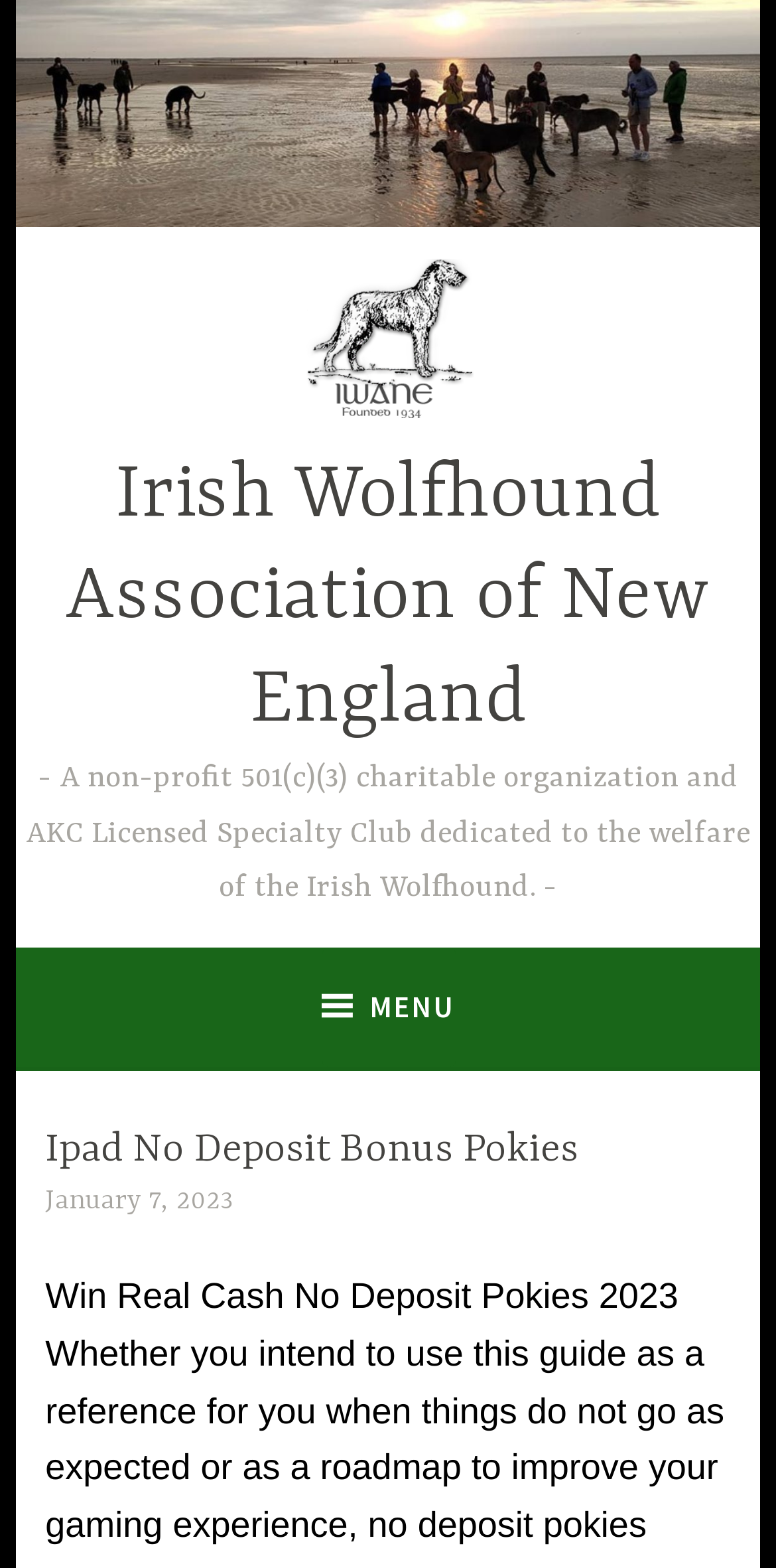Answer the question in a single word or phrase:
What type of content is related to 'Ipad No Deposit Bonus Pokies'?

Gaming